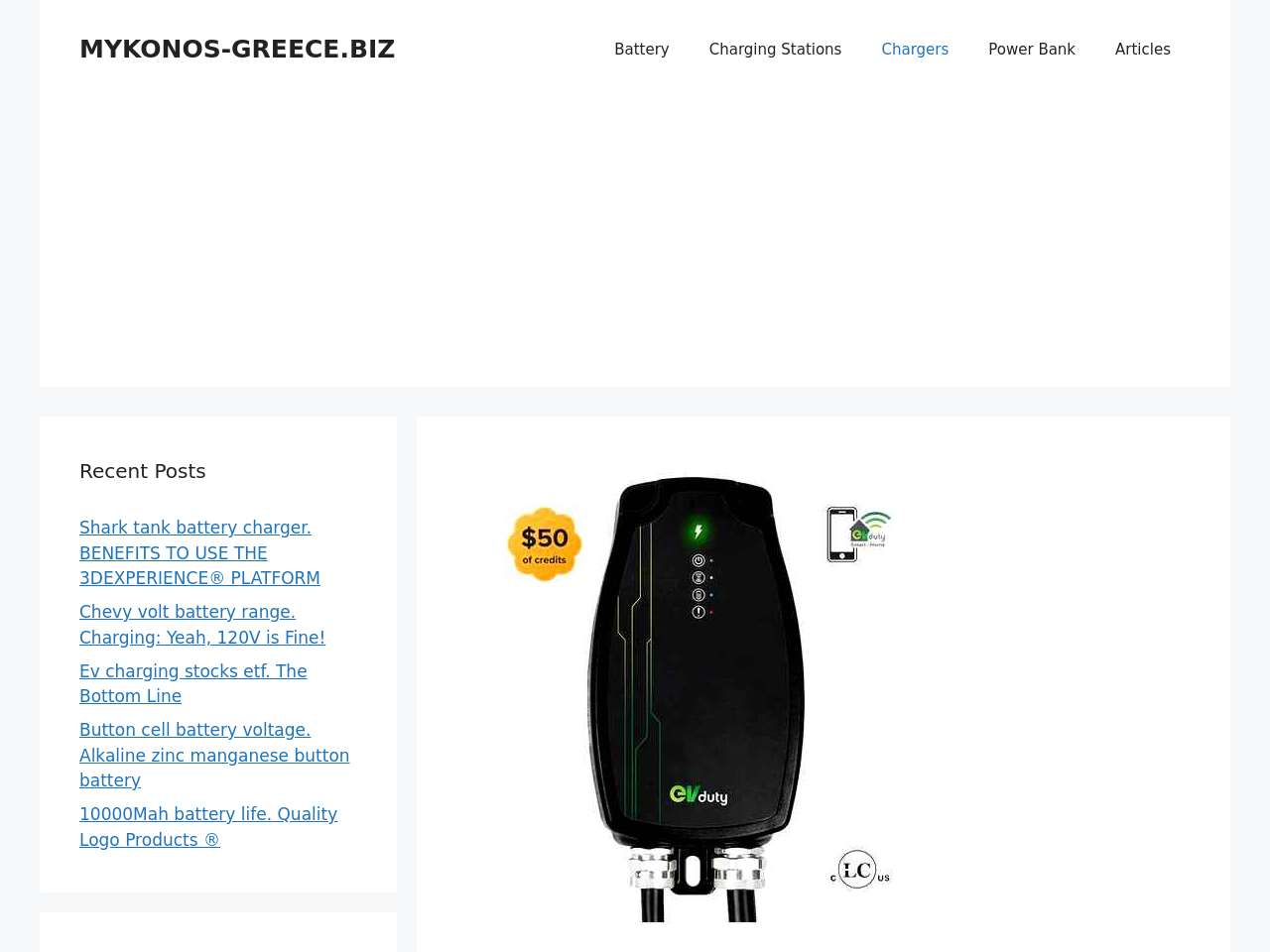What is the purpose of the 'Site' banner?
Please describe in detail the information shown in the image to answer the question.

The 'Site' banner is likely used to display the identity or logo of the website, as it is a prominent element at the top of the page and contains a link to the website's domain.